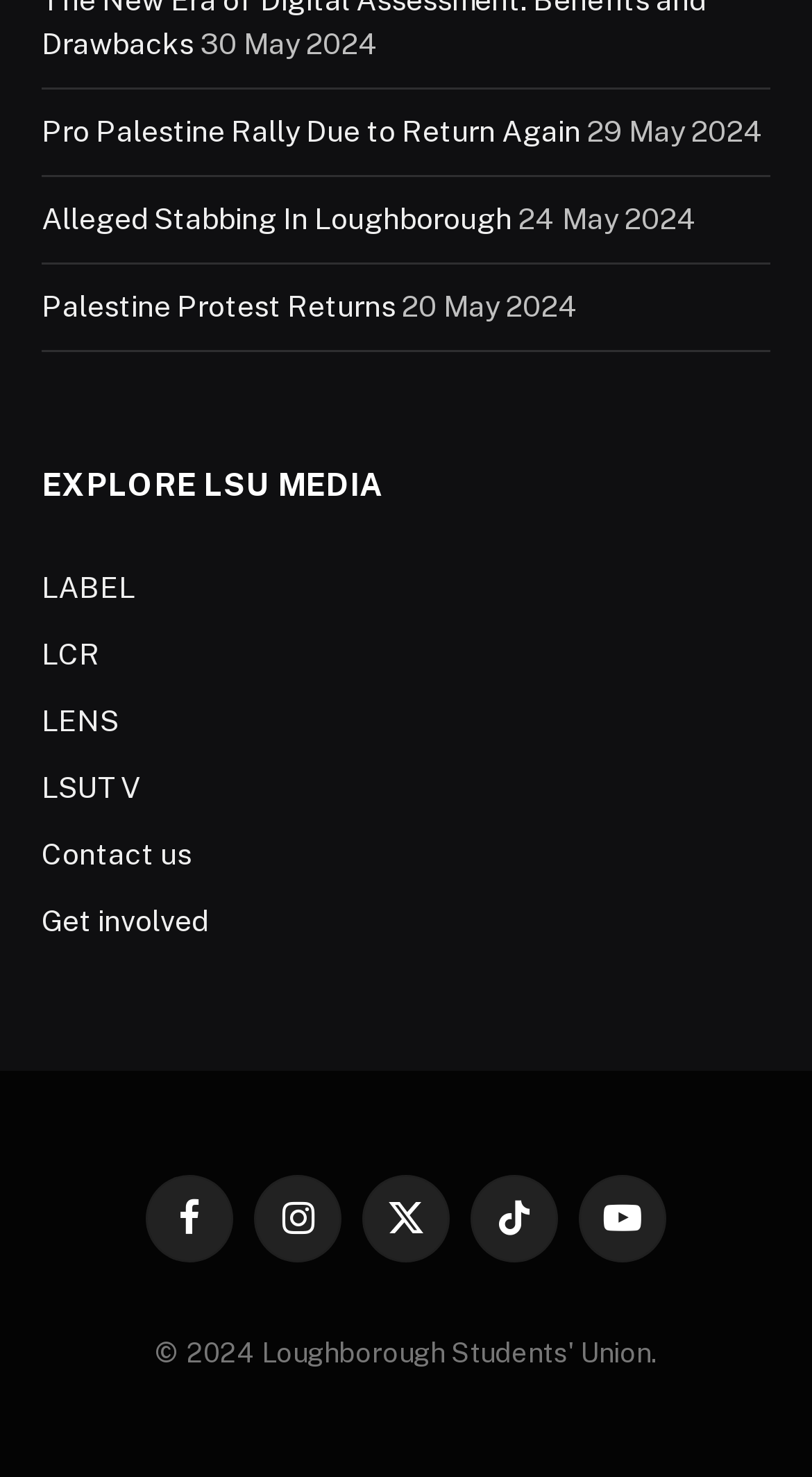What are the social media platforms listed at the bottom of the page?
Please use the visual content to give a single word or phrase answer.

Facebook, Instagram, Twitter, TikTok, YouTube